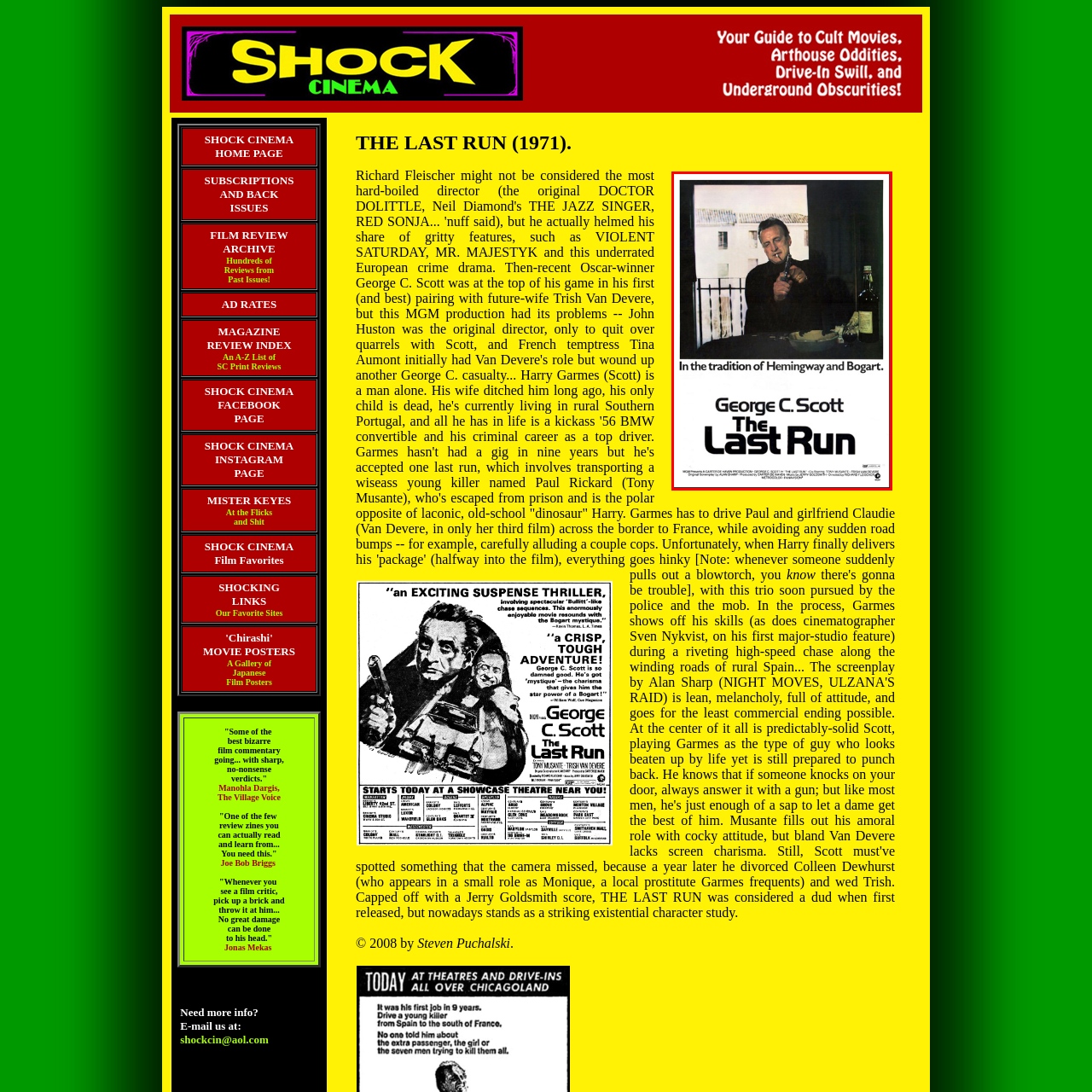What is the style of the poster?
Inspect the highlighted part of the image and provide a single word or phrase as your answer.

Noir-inspired